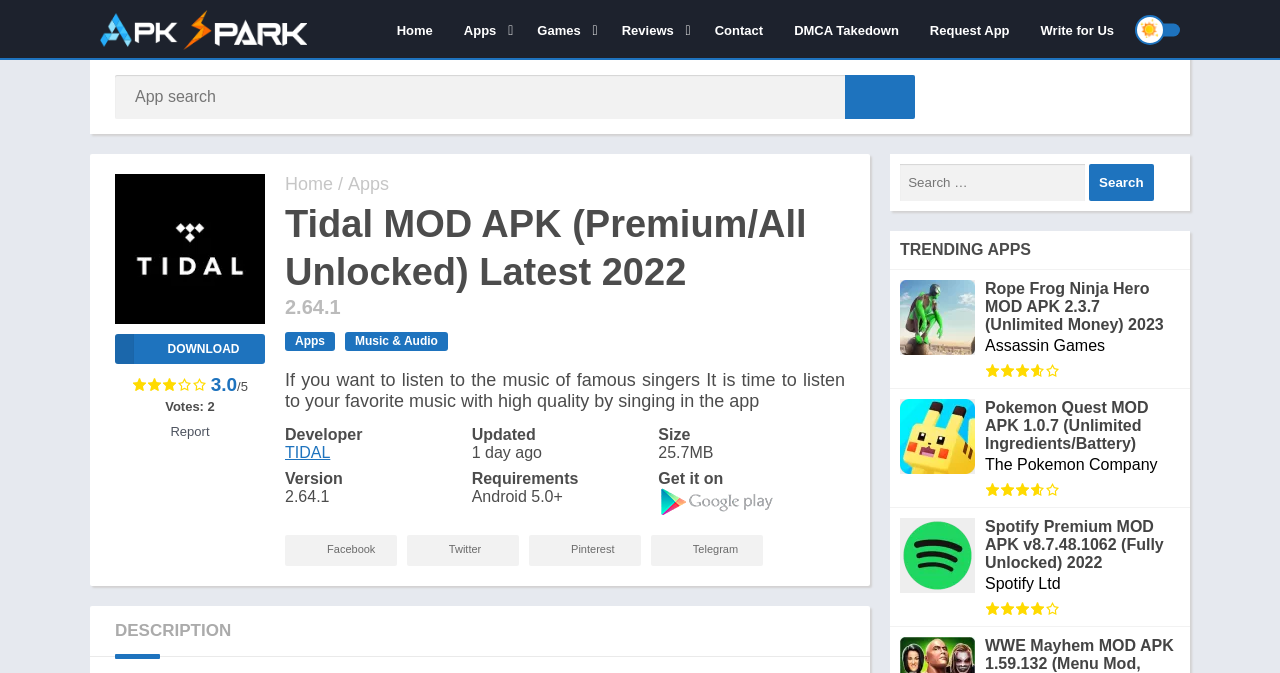What is the category of the app? Based on the screenshot, please respond with a single word or phrase.

Music & Audio